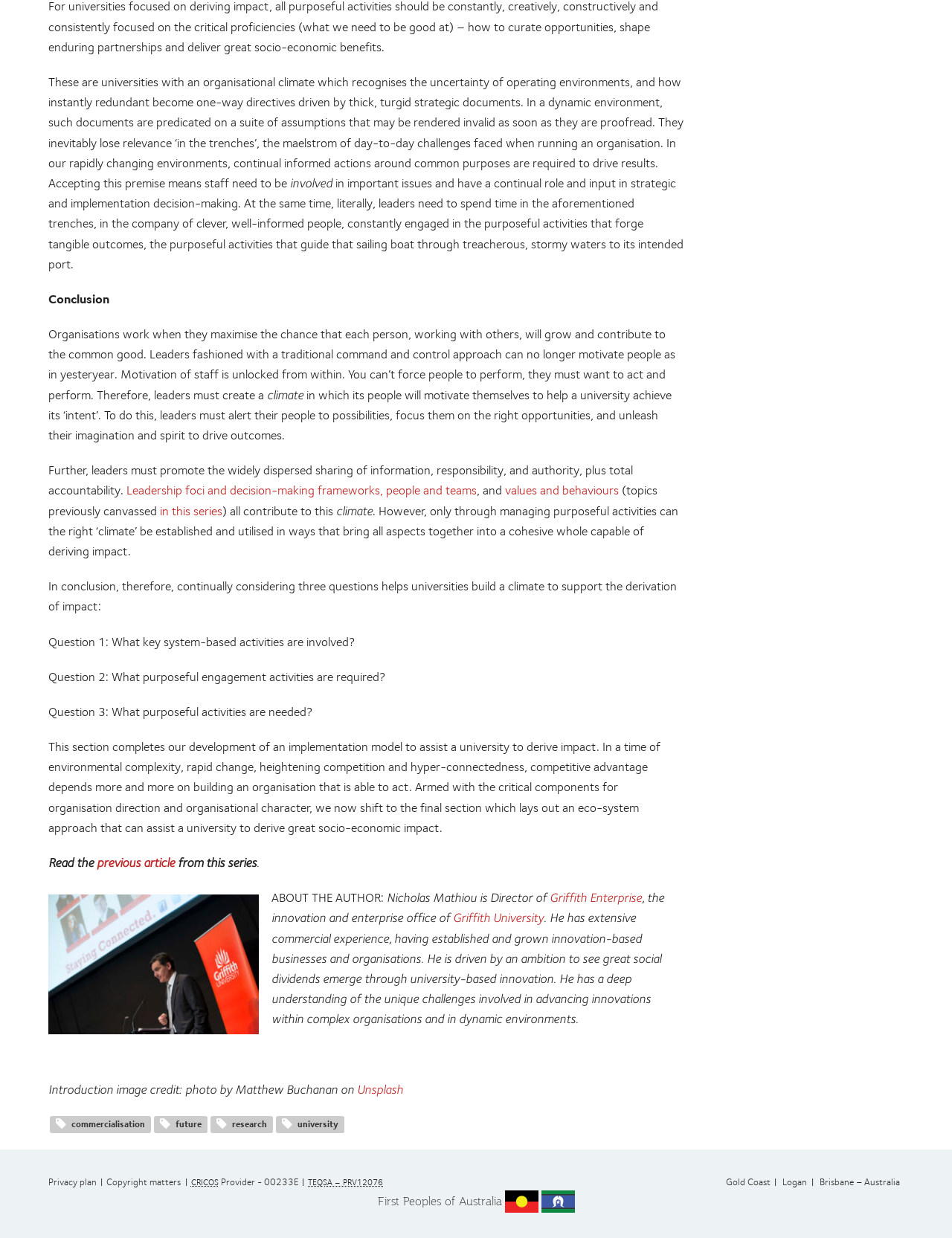How many questions are required to build a climate to support the derivation of impact?
Please give a detailed and elaborate answer to the question.

The text states that 'continually considering three questions helps universities build a climate to support the derivation of impact'. These three questions are then listed as 'What key system-based activities are involved?', 'What purposeful engagement activities are required?', and 'What purposeful activities are needed?'.